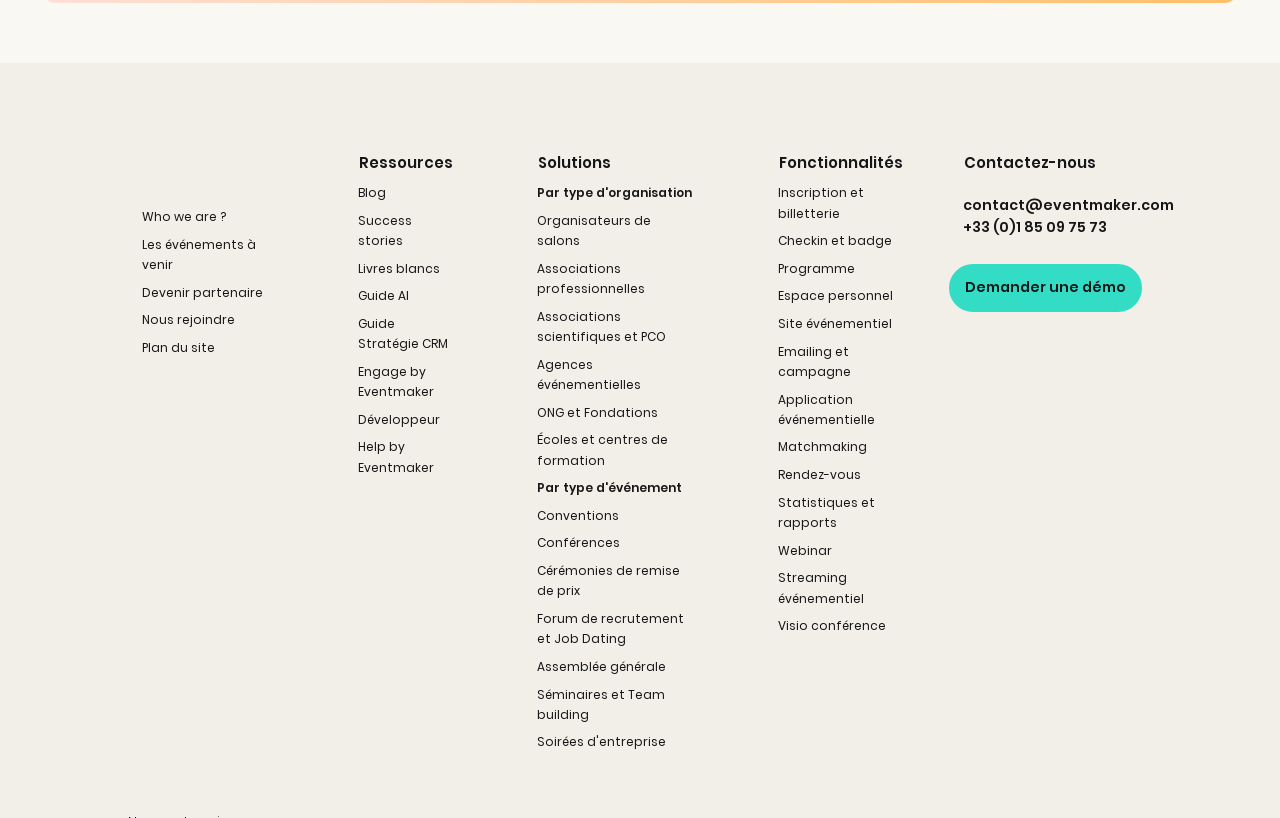Locate the bounding box coordinates of the clickable area to execute the instruction: "Follow Eventmaker on Instagram". Provide the coordinates as four float numbers between 0 and 1, represented as [left, top, right, bottom].

[0.753, 0.446, 0.784, 0.474]